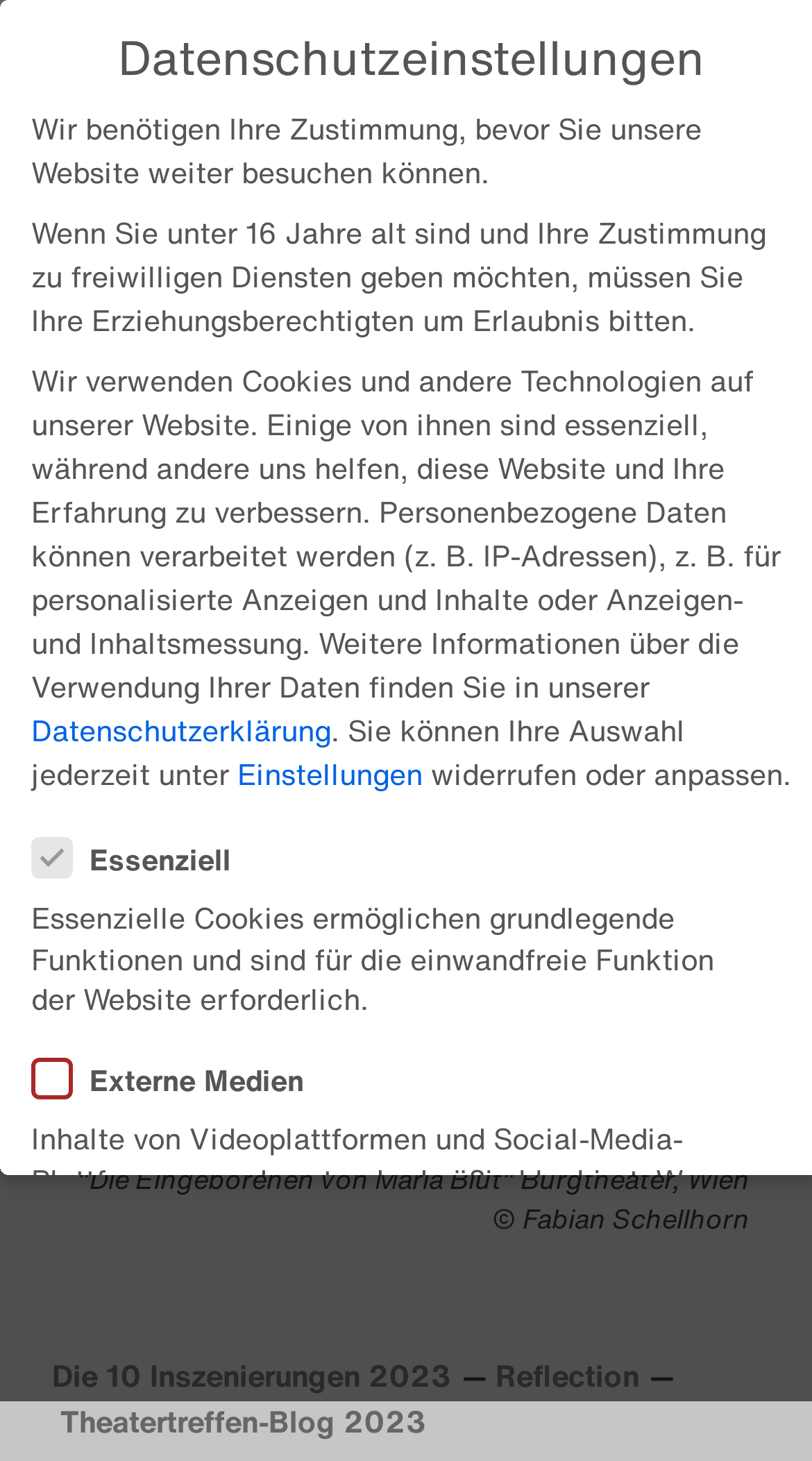What is the title or heading displayed on the webpage?

Pools and houses and a giant maria